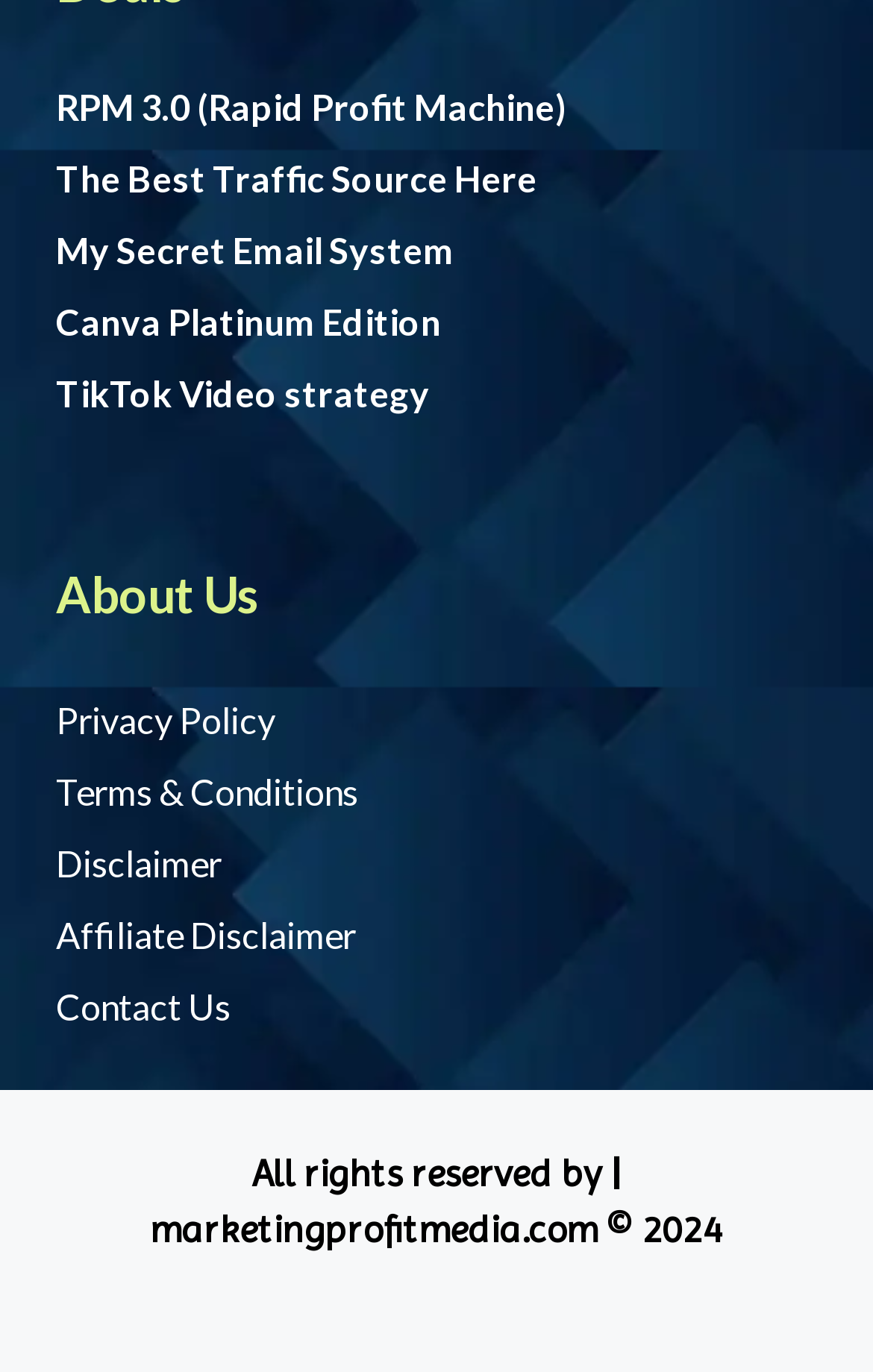What is the first link on the webpage?
Look at the image and answer with only one word or phrase.

RPM 3.0